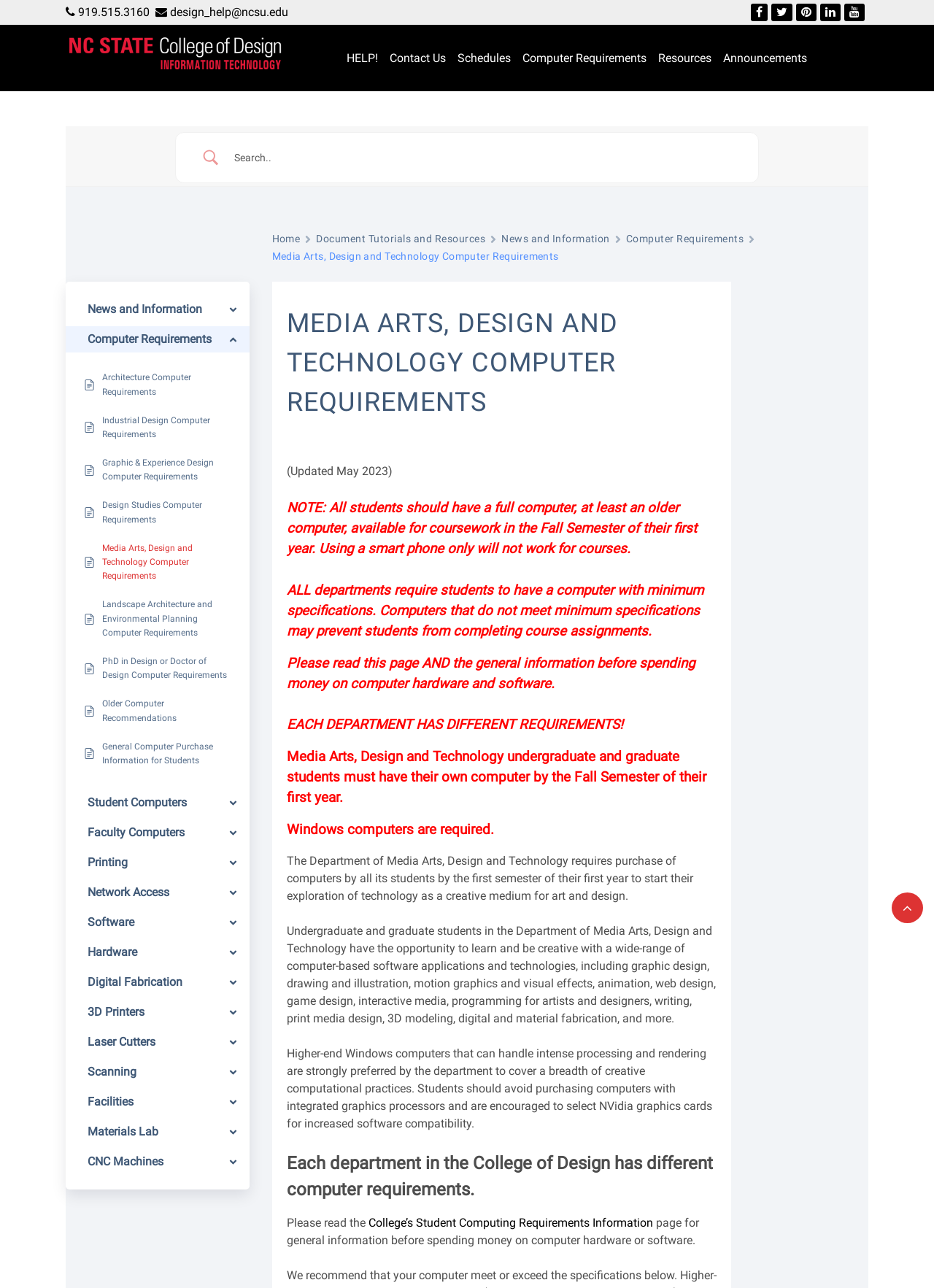Please predict the bounding box coordinates (top-left x, top-left y, bottom-right x, bottom-right y) for the UI element in the screenshot that fits the description: Design Studies Computer Requirements

[0.109, 0.387, 0.247, 0.409]